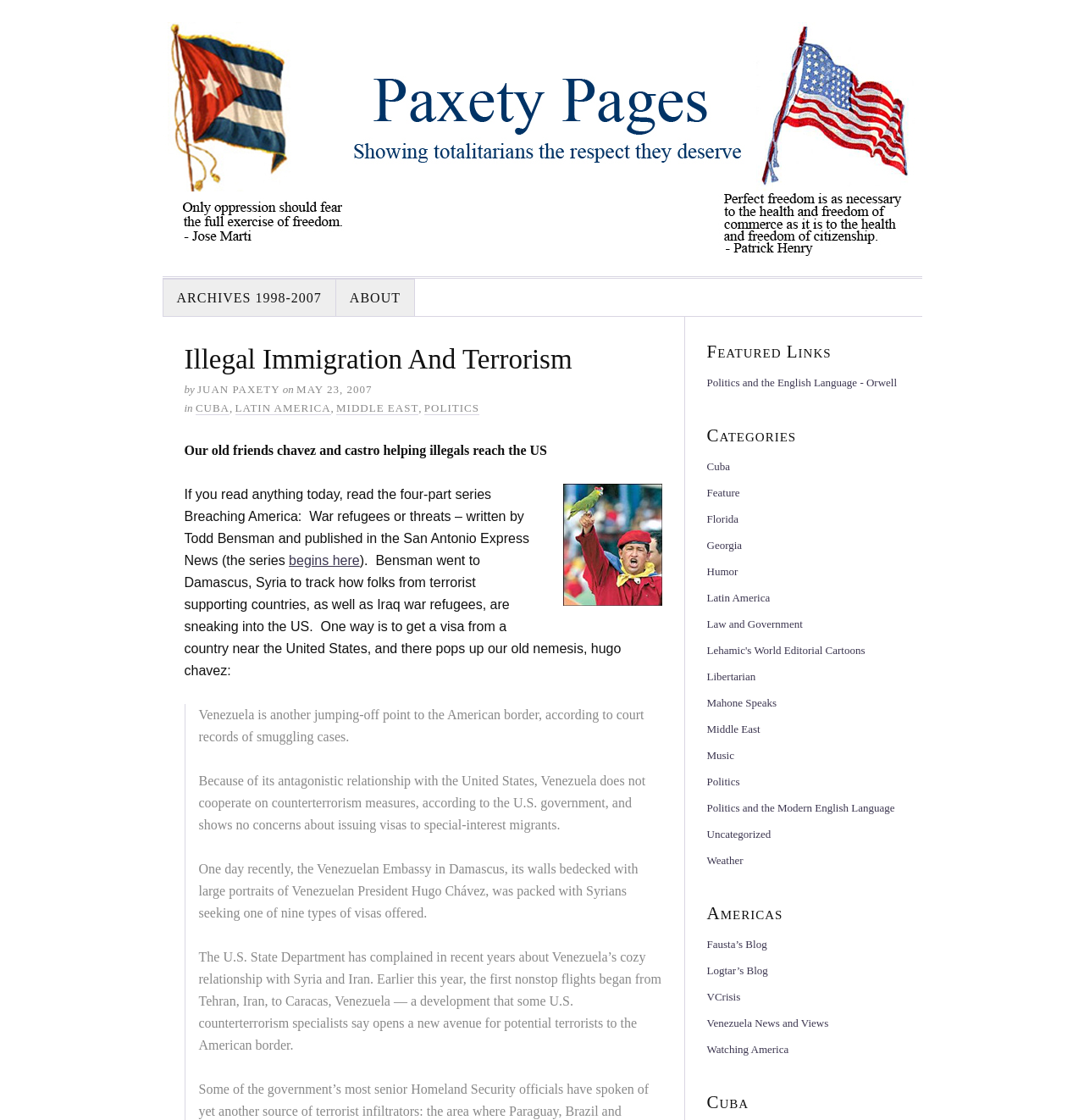What is the category of the article under which 'Latin America' is listed?
Answer the question with detailed information derived from the image.

I found the answer by looking at the section of the webpage where 'Categories' is listed and 'Latin America' is one of the categories listed under it.